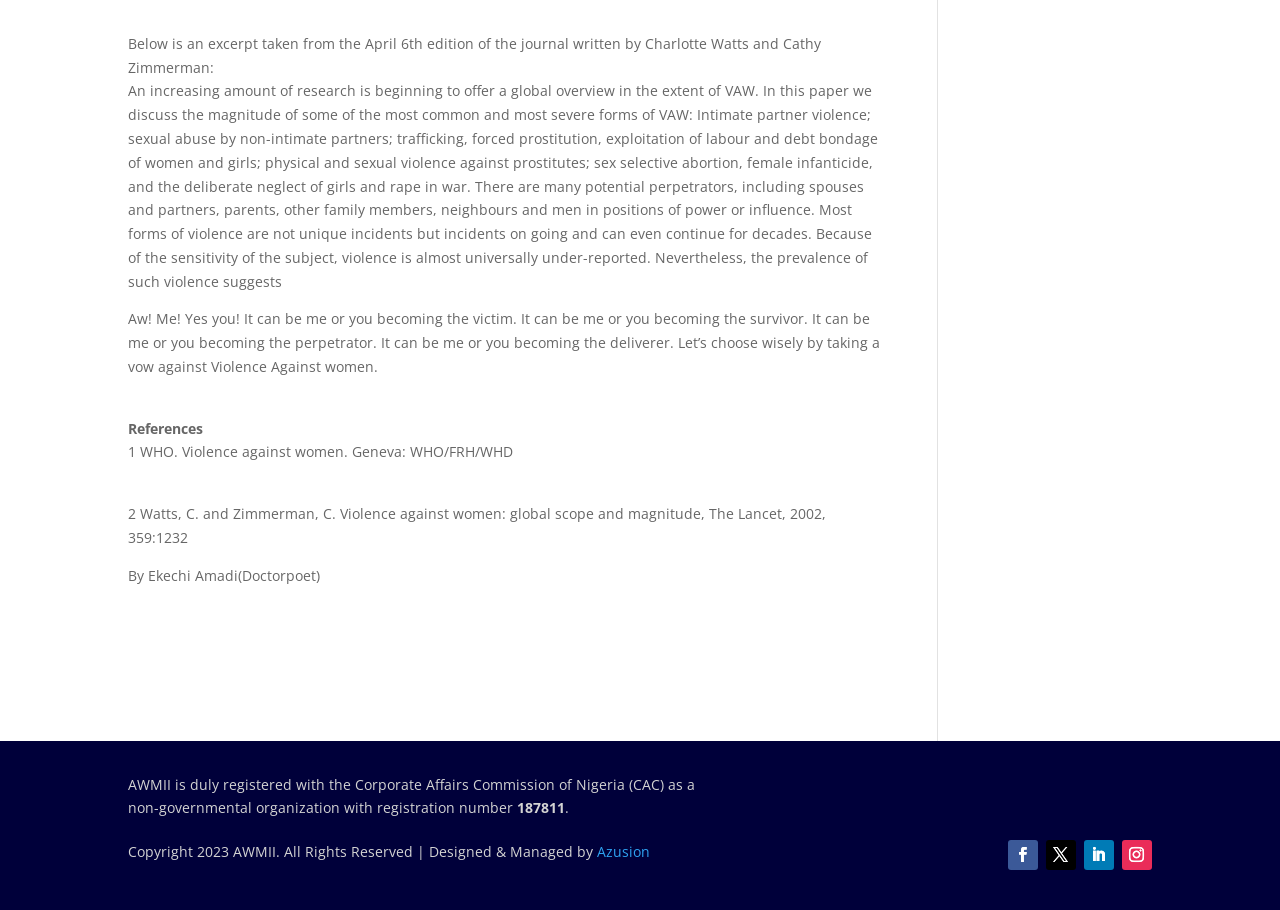Answer the question briefly using a single word or phrase: 
What is the topic of the excerpt?

Violence Against Women